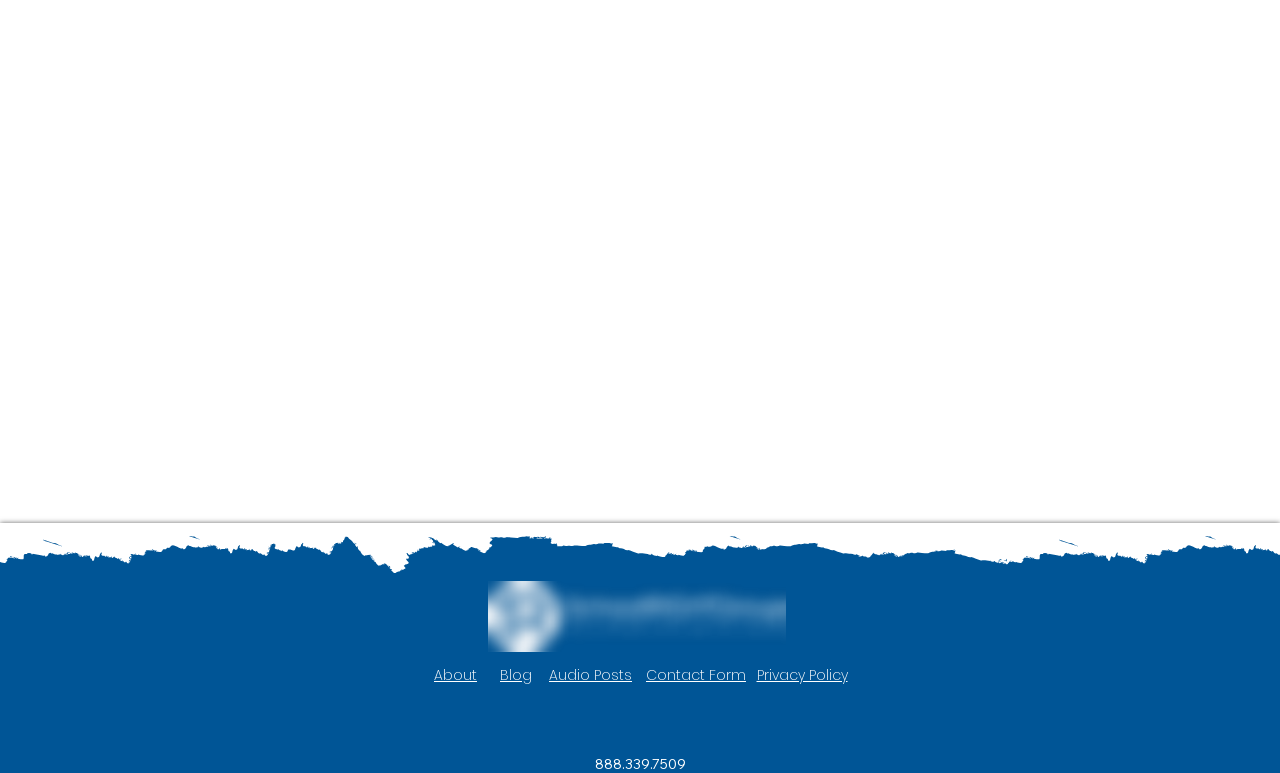For the following element description, predict the bounding box coordinates in the format (top-left x, top-left y, bottom-right x, bottom-right y). All values should be floating point numbers between 0 and 1. Description: About

[0.339, 0.86, 0.373, 0.886]